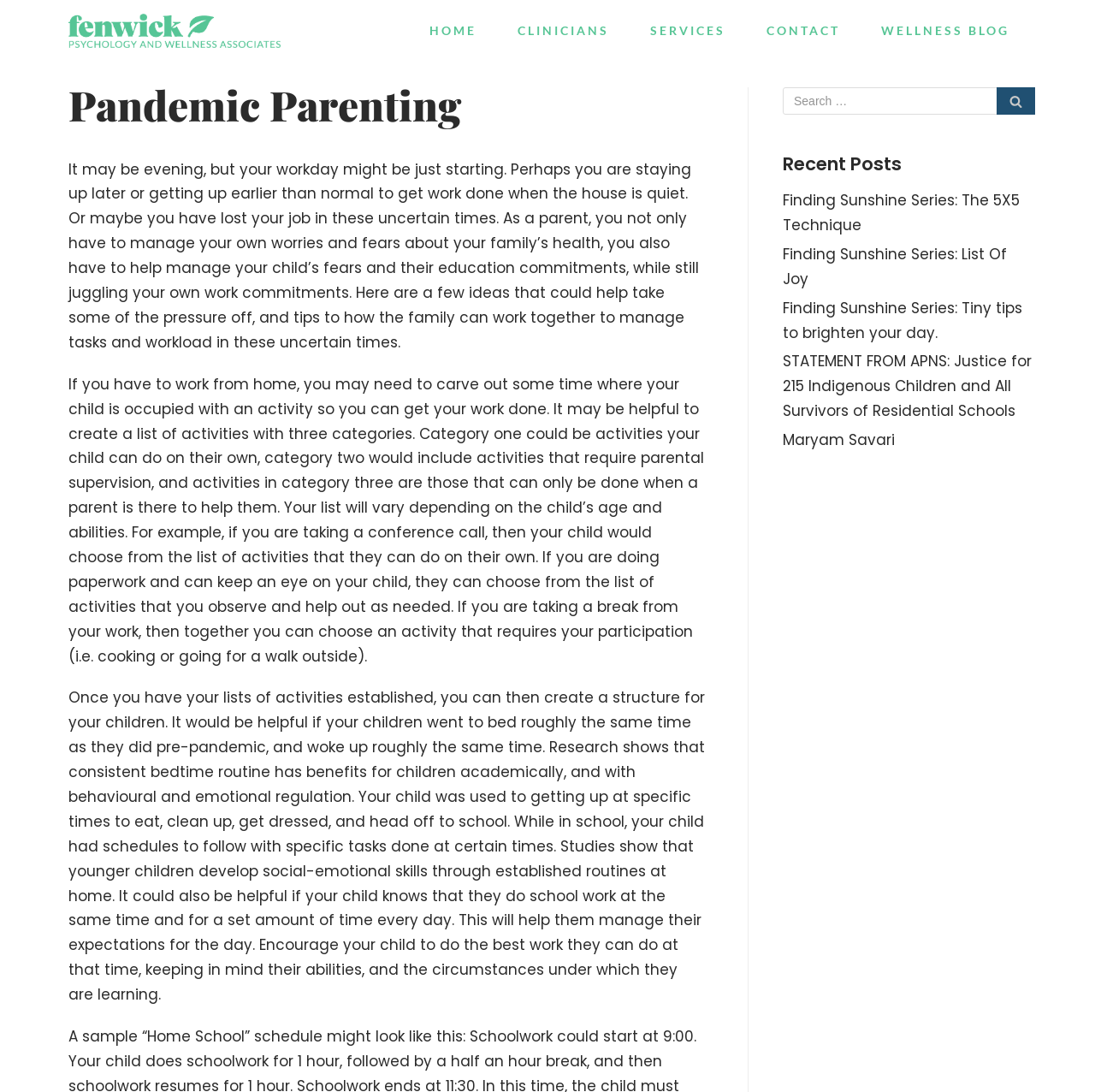Based on the image, provide a detailed and complete answer to the question: 
How many recent posts are listed?

I looked at the section labeled 'Recent Posts' and counted the number of links listed, which are 5 recent posts.